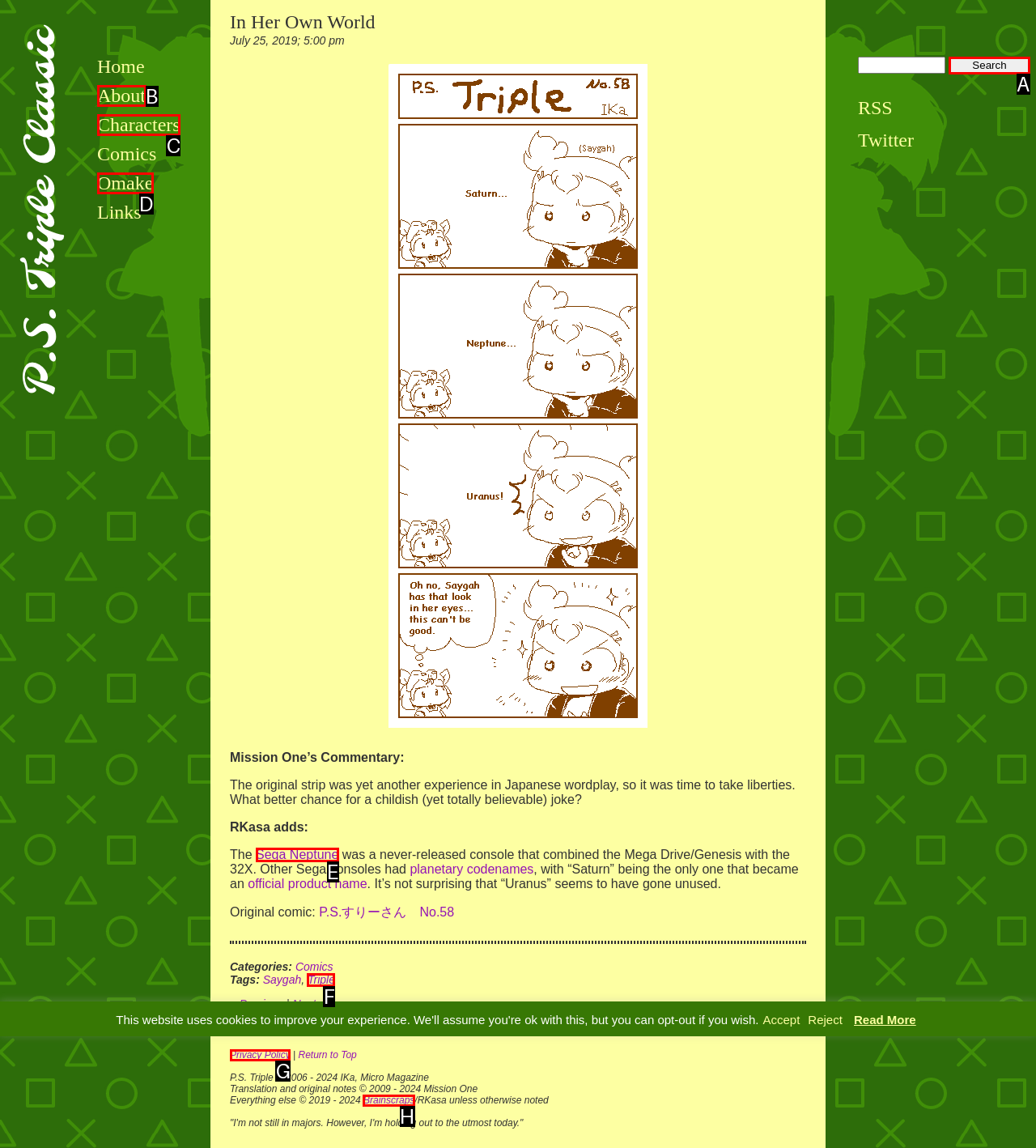Determine the option that best fits the description: parent_node: Search for: value="Search"
Reply with the letter of the correct option directly.

A